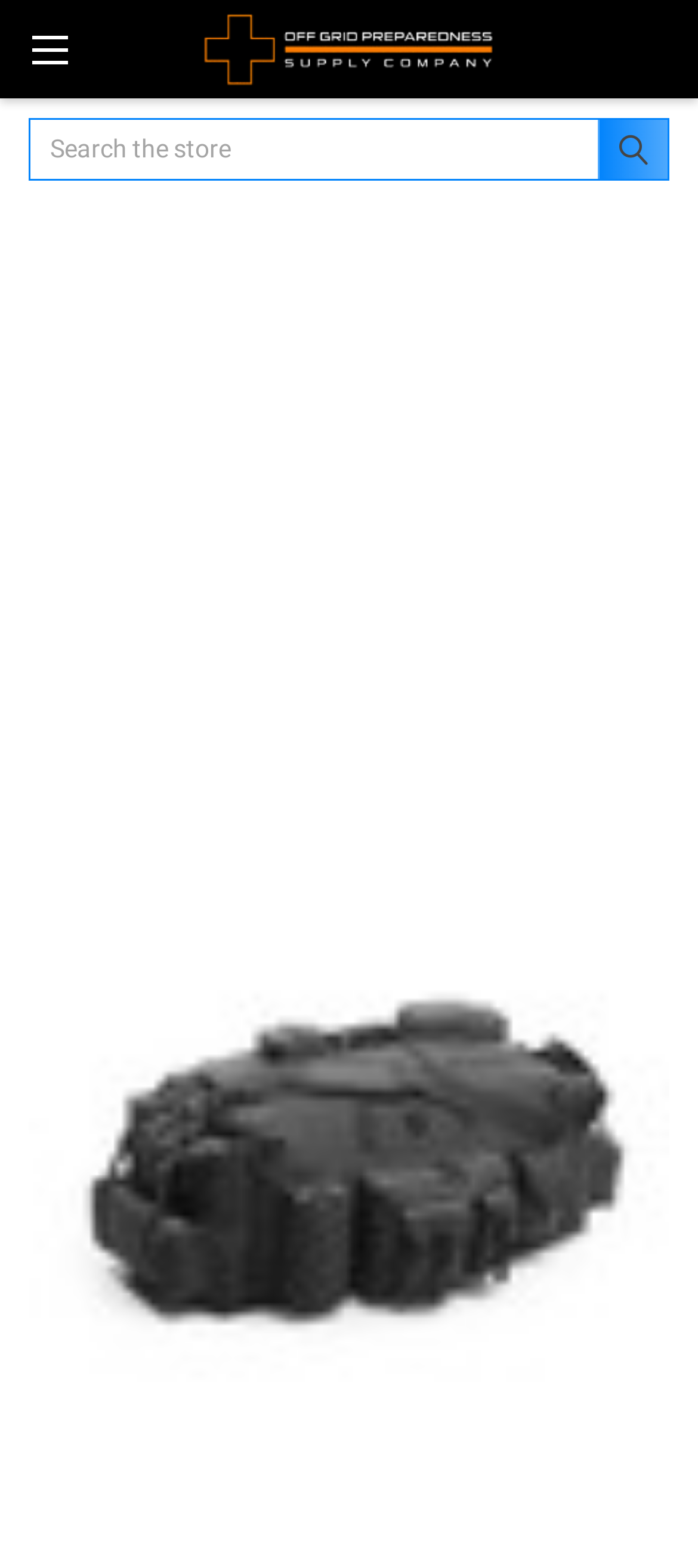Please predict the bounding box coordinates (top-left x, top-left y, bottom-right x, bottom-right y) for the UI element in the screenshot that fits the description: Toggle menu

[0.0, 0.0, 0.141, 0.063]